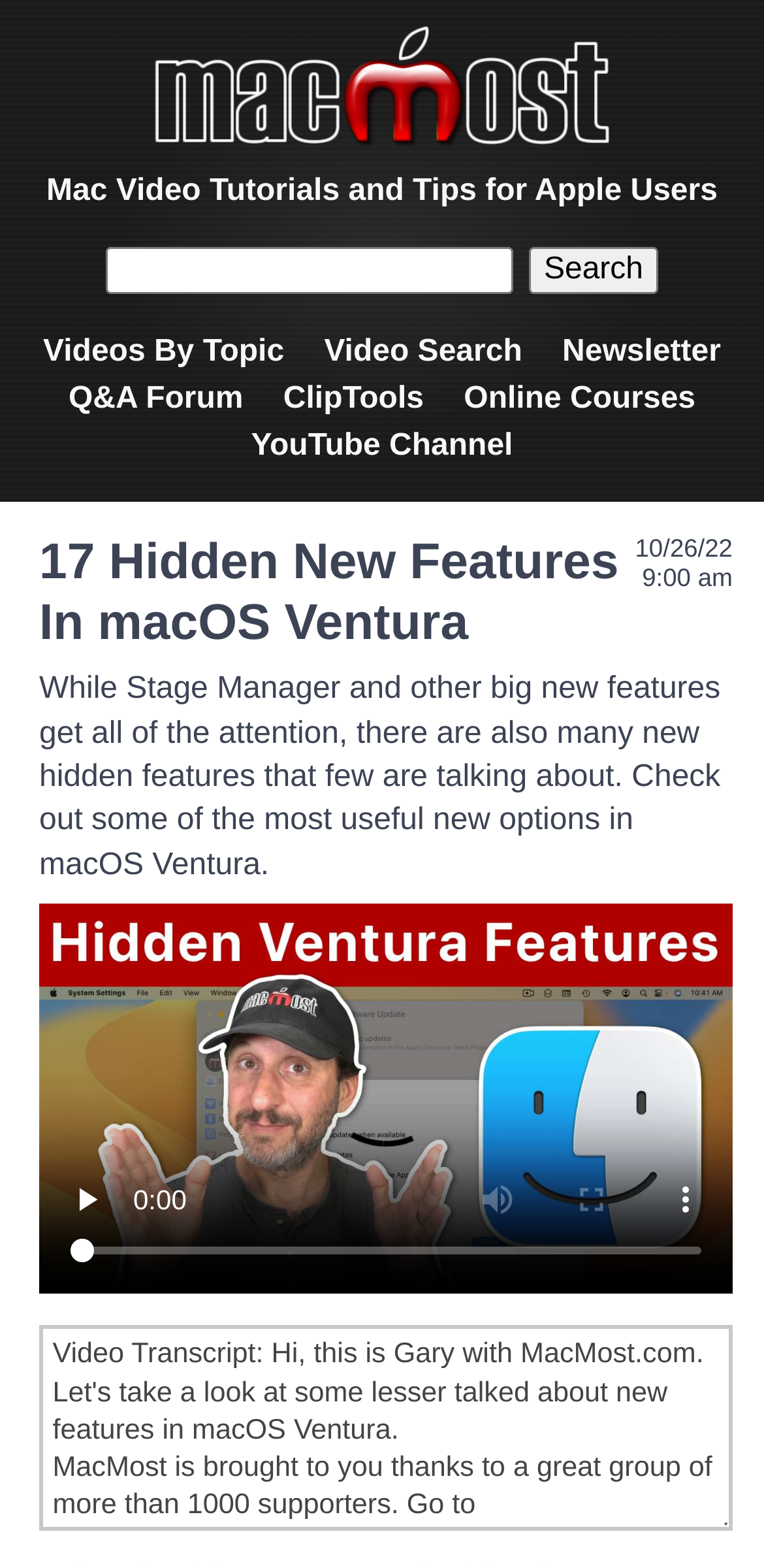Show the bounding box coordinates for the HTML element described as: "TOC Registration".

None